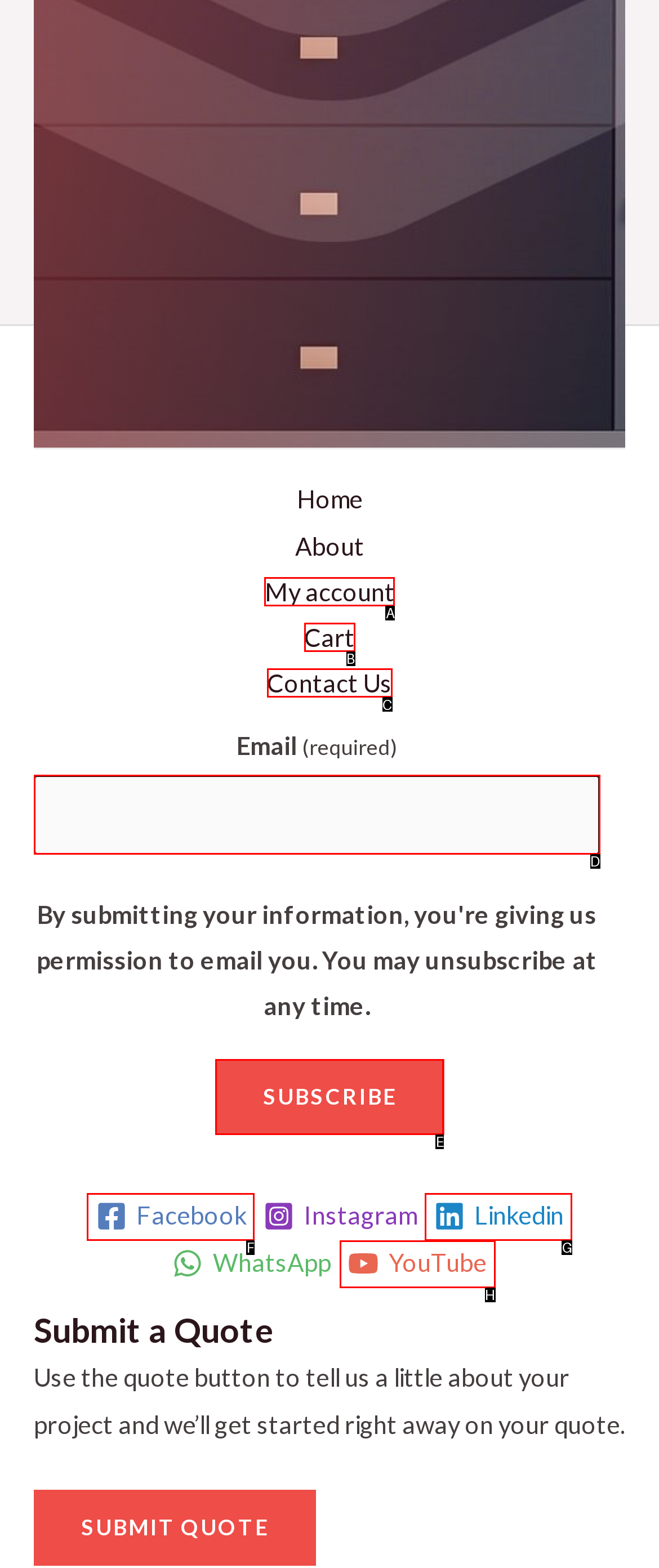Determine which option fits the element description: parent_node: Email(required) name="g10-email"
Answer with the option’s letter directly.

D